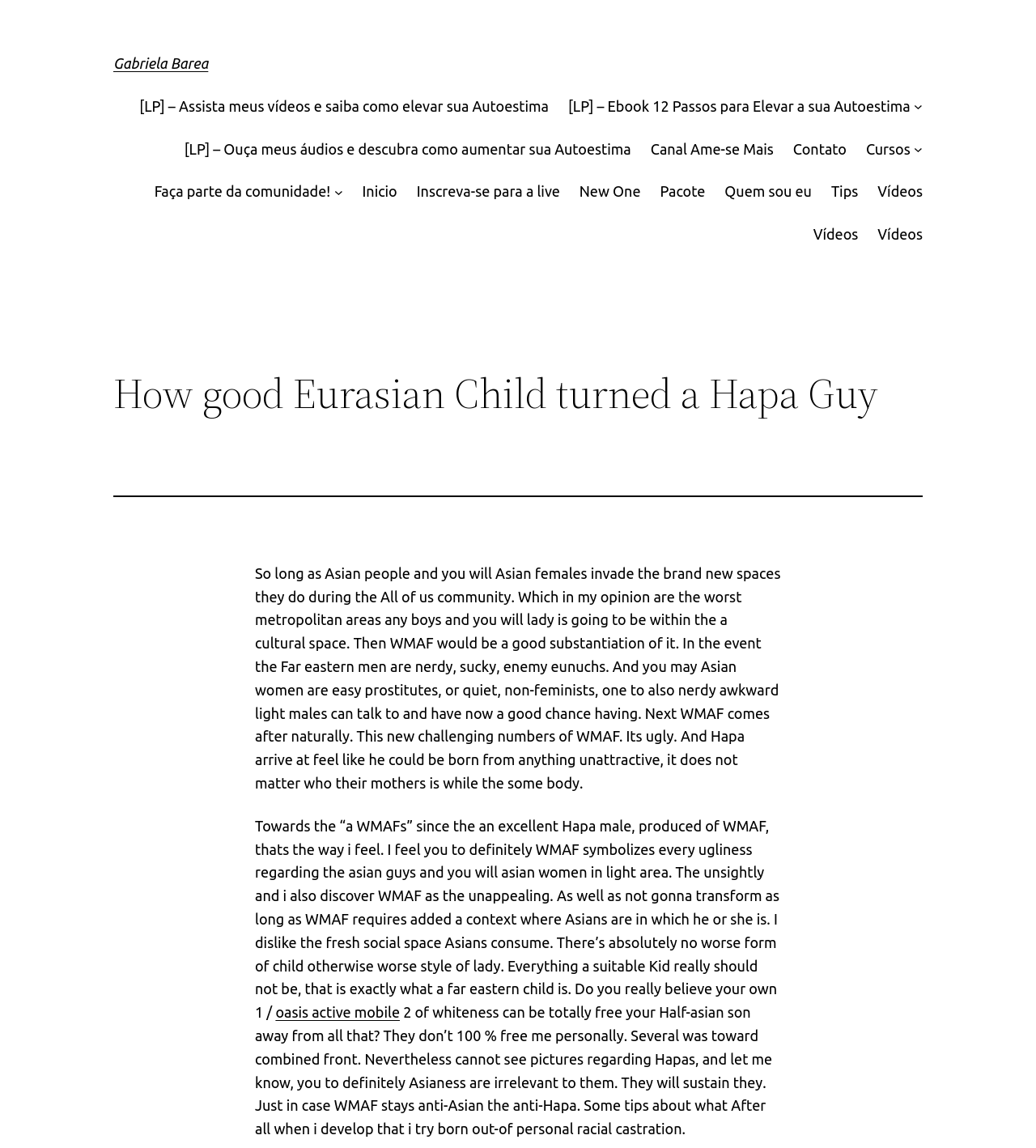Extract the bounding box coordinates of the UI element described: "partner". Provide the coordinates in the format [left, top, right, bottom] with values ranging from 0 to 1.

None